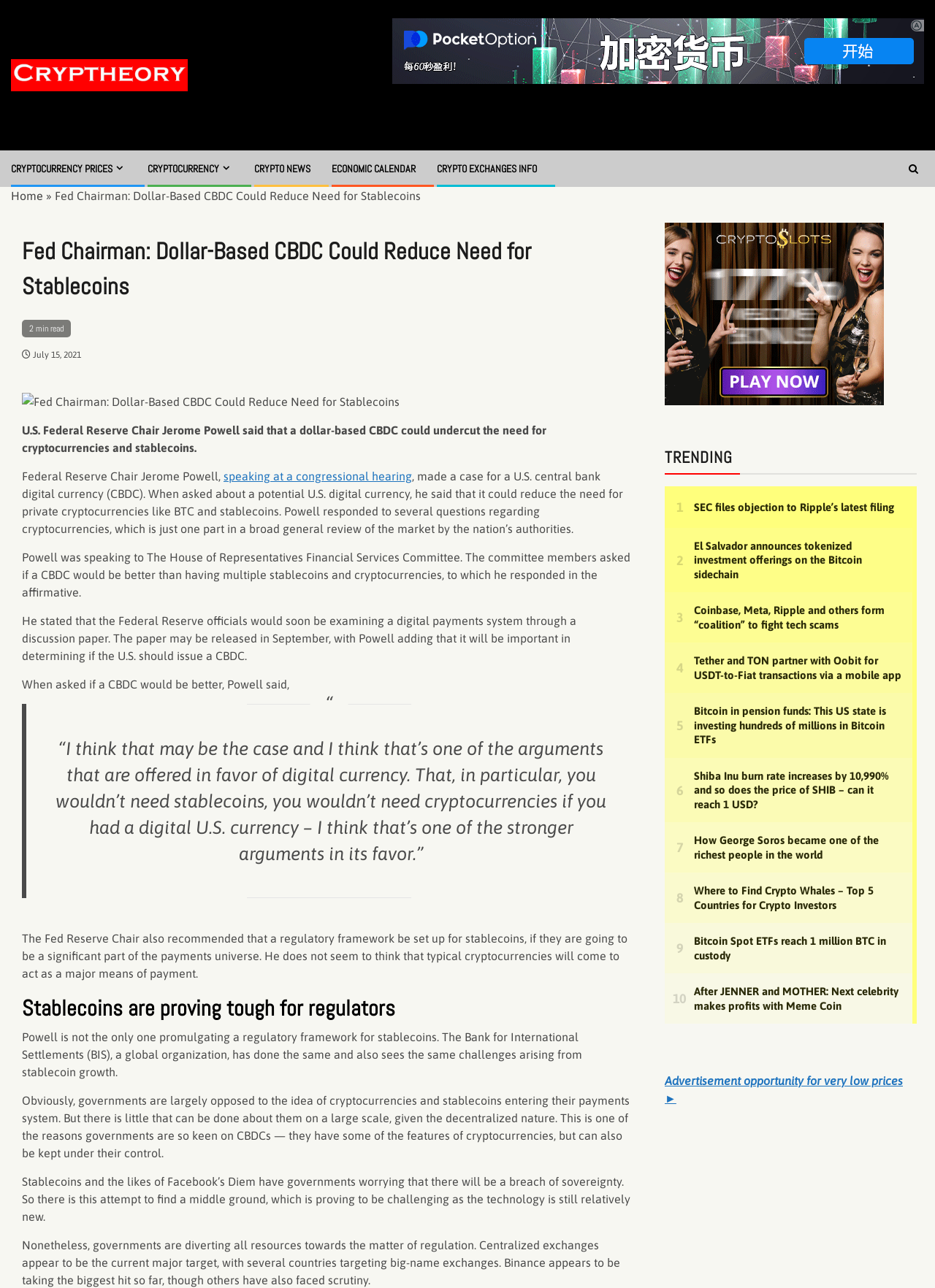Identify the bounding box coordinates of the element to click to follow this instruction: 'Visit the 'CRYPTOCURRENCY PRICES' page'. Ensure the coordinates are four float values between 0 and 1, provided as [left, top, right, bottom].

[0.012, 0.126, 0.135, 0.136]